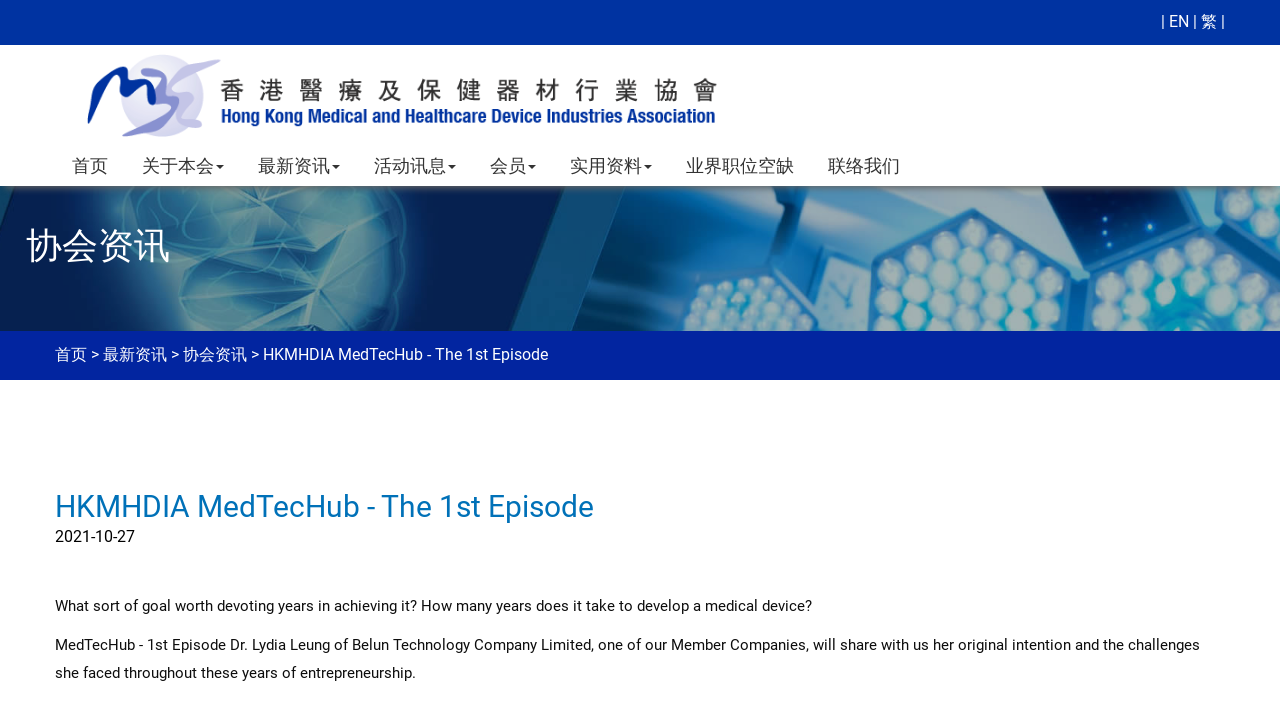Who is the speaker in the latest news?
Please give a detailed answer to the question using the information shown in the image.

The speaker in the latest news is Dr. Lydia Leung, who is from Belun Technology Company Limited, one of the member companies, as indicated by the static text 'Dr. Lydia Leung of Belun Technology Company Limited, one of our Member Companies, will share with us her original intention and the challenges she faced throughout these years of entrepreneurship'.